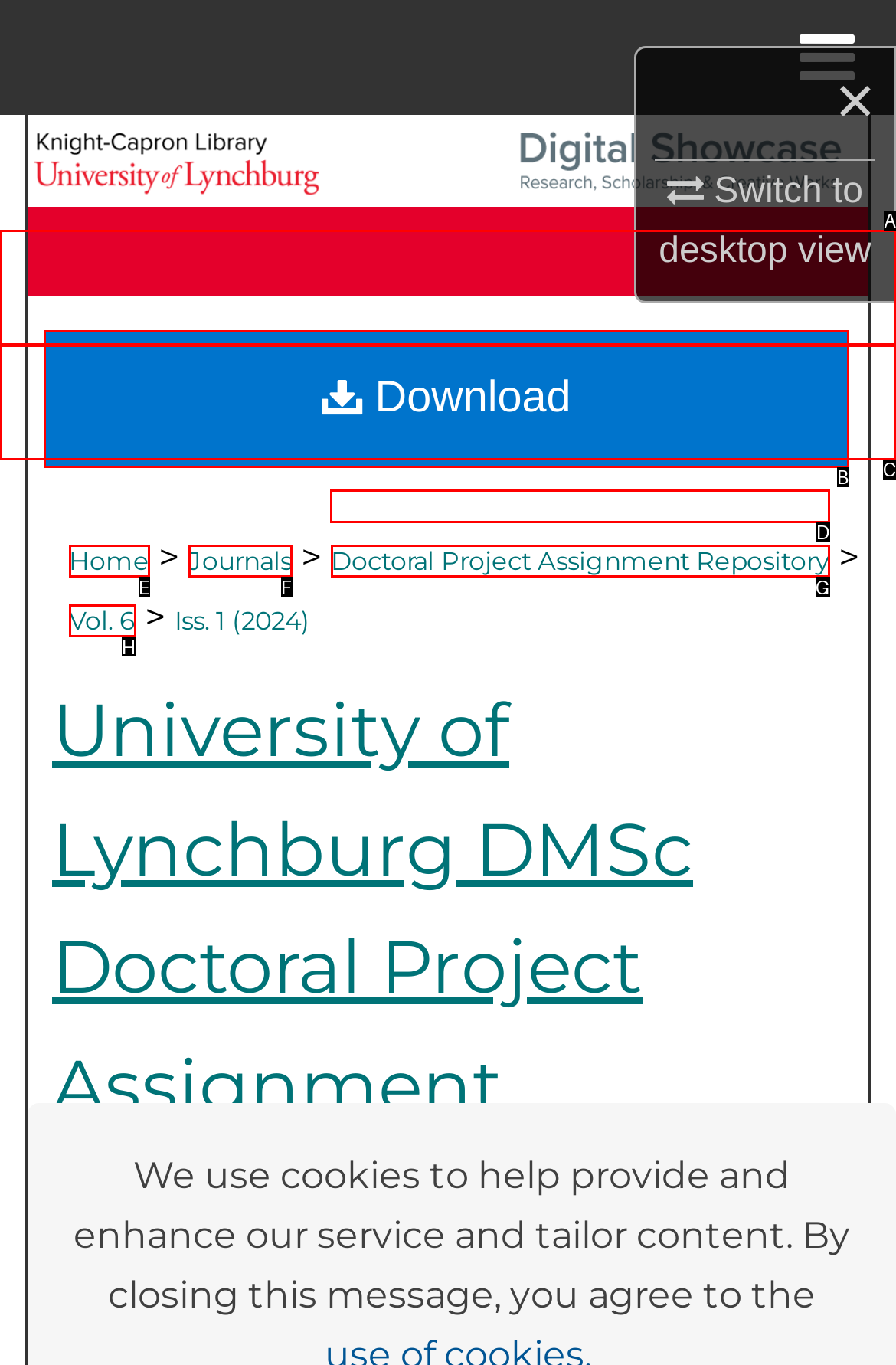Identify the correct choice to execute this task: Browse Doctoral Project Assignment Repository
Respond with the letter corresponding to the right option from the available choices.

D